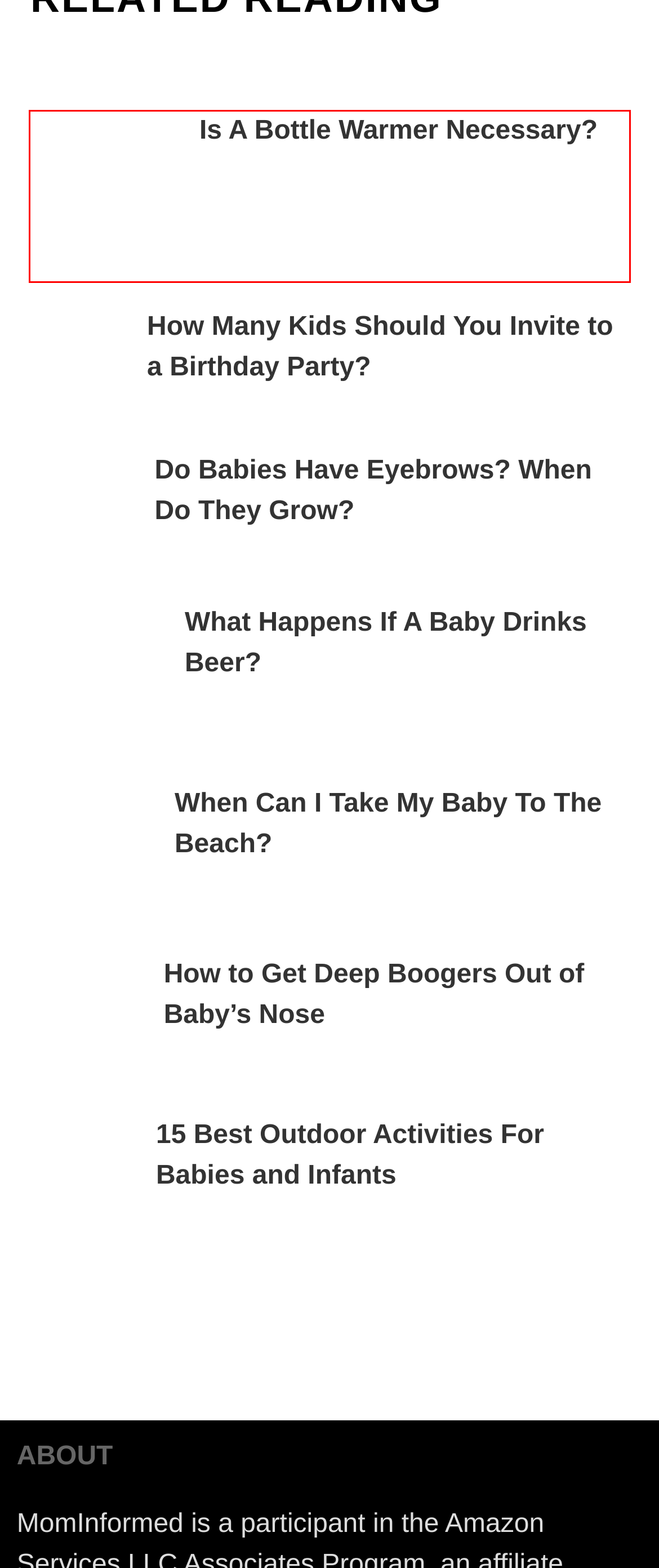You are presented with a screenshot of a webpage containing a red bounding box around an element. Determine which webpage description best describes the new webpage after clicking on the highlighted element. Here are the candidates:
A. What Happens If A Baby Drinks Beer?
B. Is A Bottle Warmer Necessary?
C. Health  - MomInformed - Resources for Parents
D. When Can I Take My Baby To The Beach?
E. 15 Best Outdoor Activities For Babies & Infants
F. How Many Kids Should You Invite to a Birthday Party?
G. Do Babies Have Eyebrows? When Do They Grow?
H. How to Get Deep Boogers Out of Baby's Nose

B